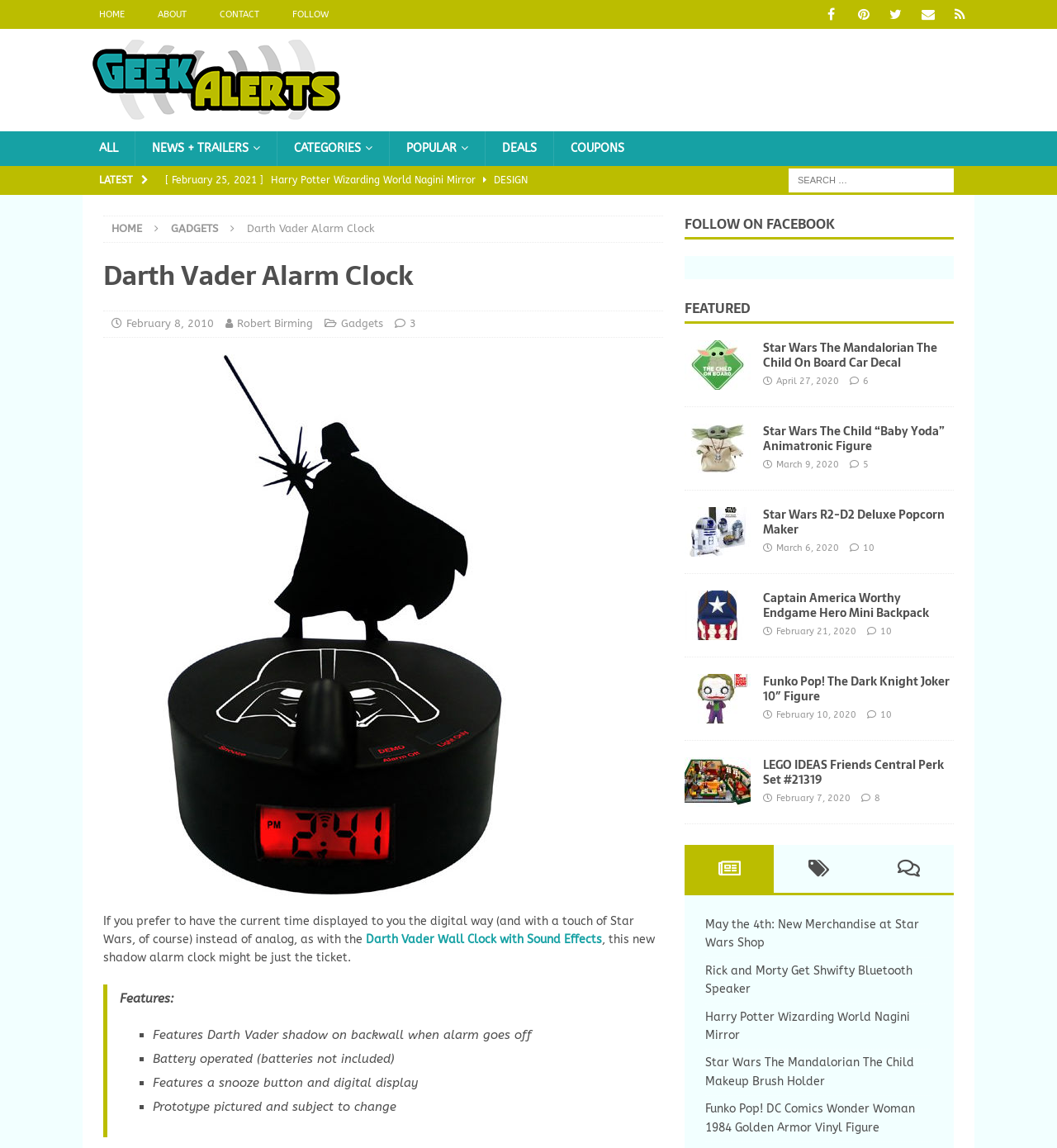Please find the bounding box coordinates of the section that needs to be clicked to achieve this instruction: "Follow on Facebook".

[0.647, 0.188, 0.902, 0.209]